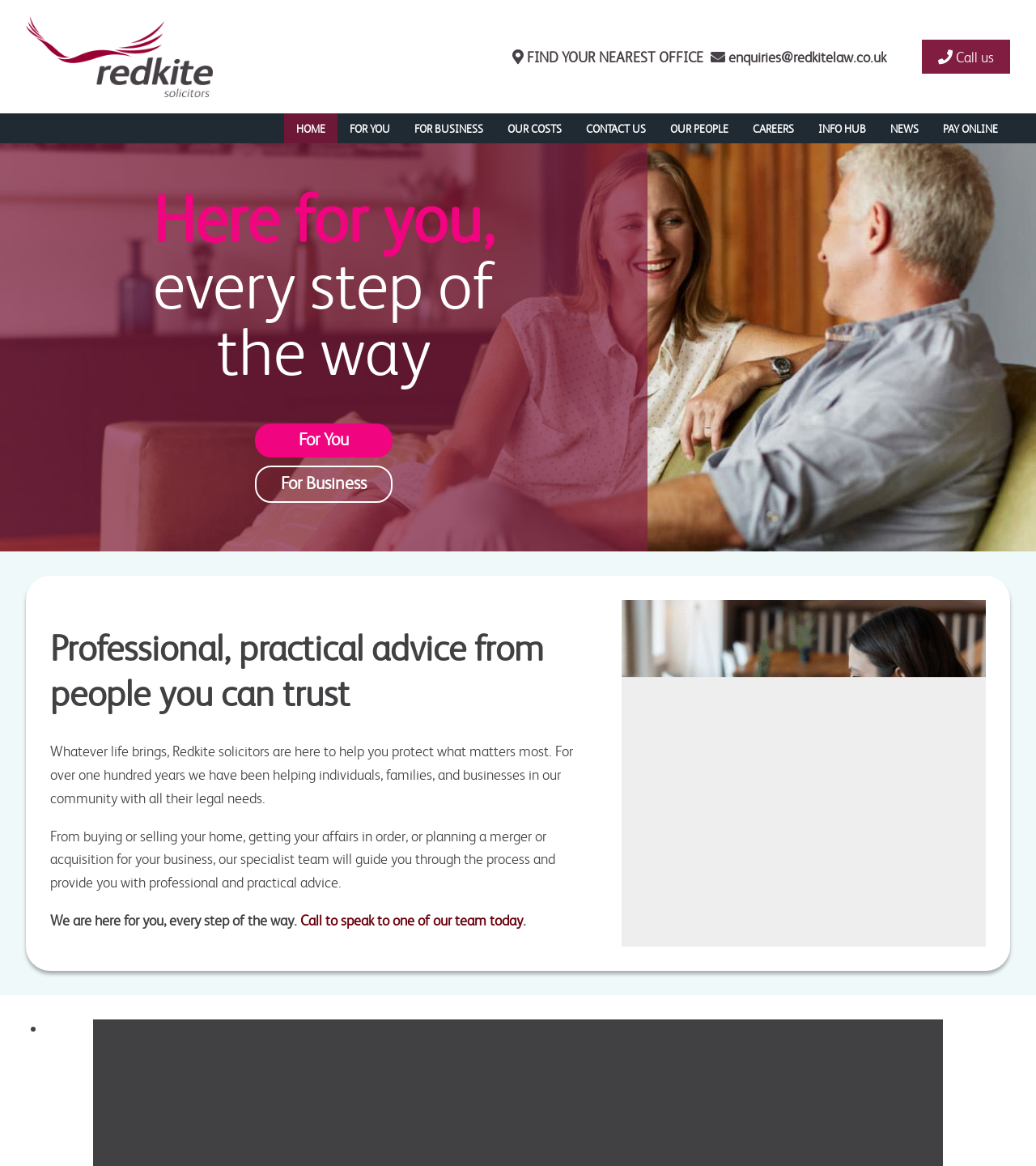How many main categories are listed in the primary menu?
Answer briefly with a single word or phrase based on the image.

5